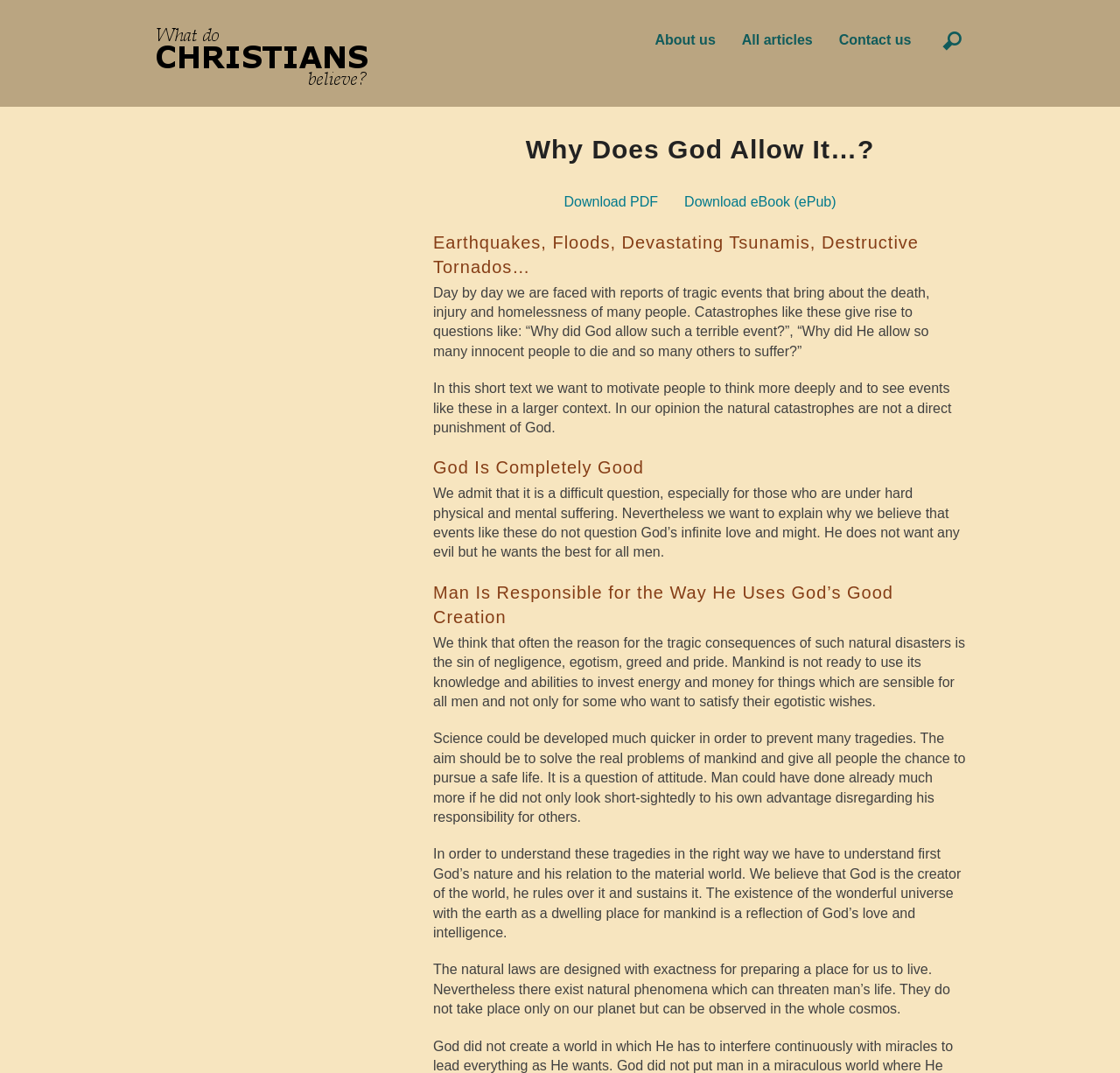Given the element description: "Contact us", predict the bounding box coordinates of this UI element. The coordinates must be four float numbers between 0 and 1, given as [left, top, right, bottom].

[0.749, 0.03, 0.814, 0.044]